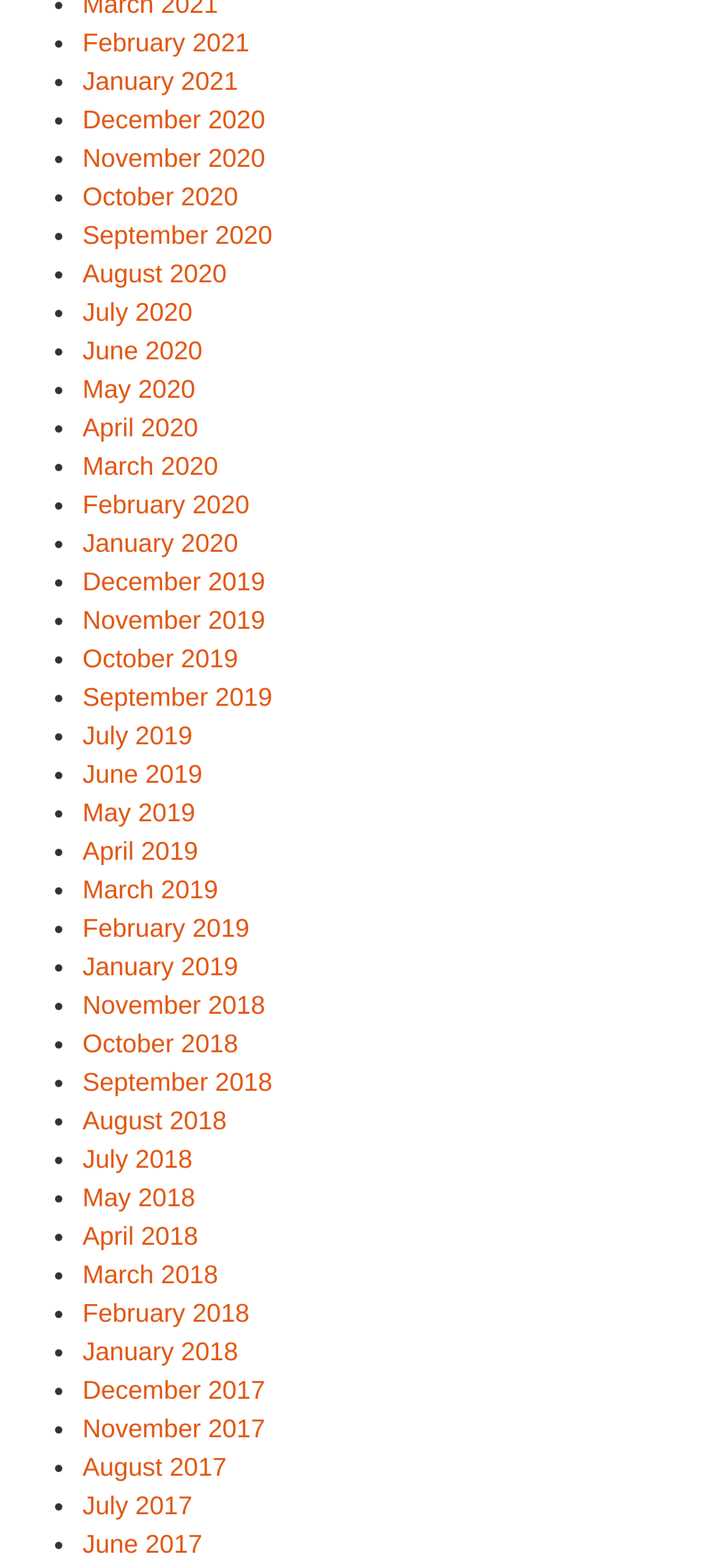Please locate the bounding box coordinates of the element that should be clicked to complete the given instruction: "Connect with NLM".

None